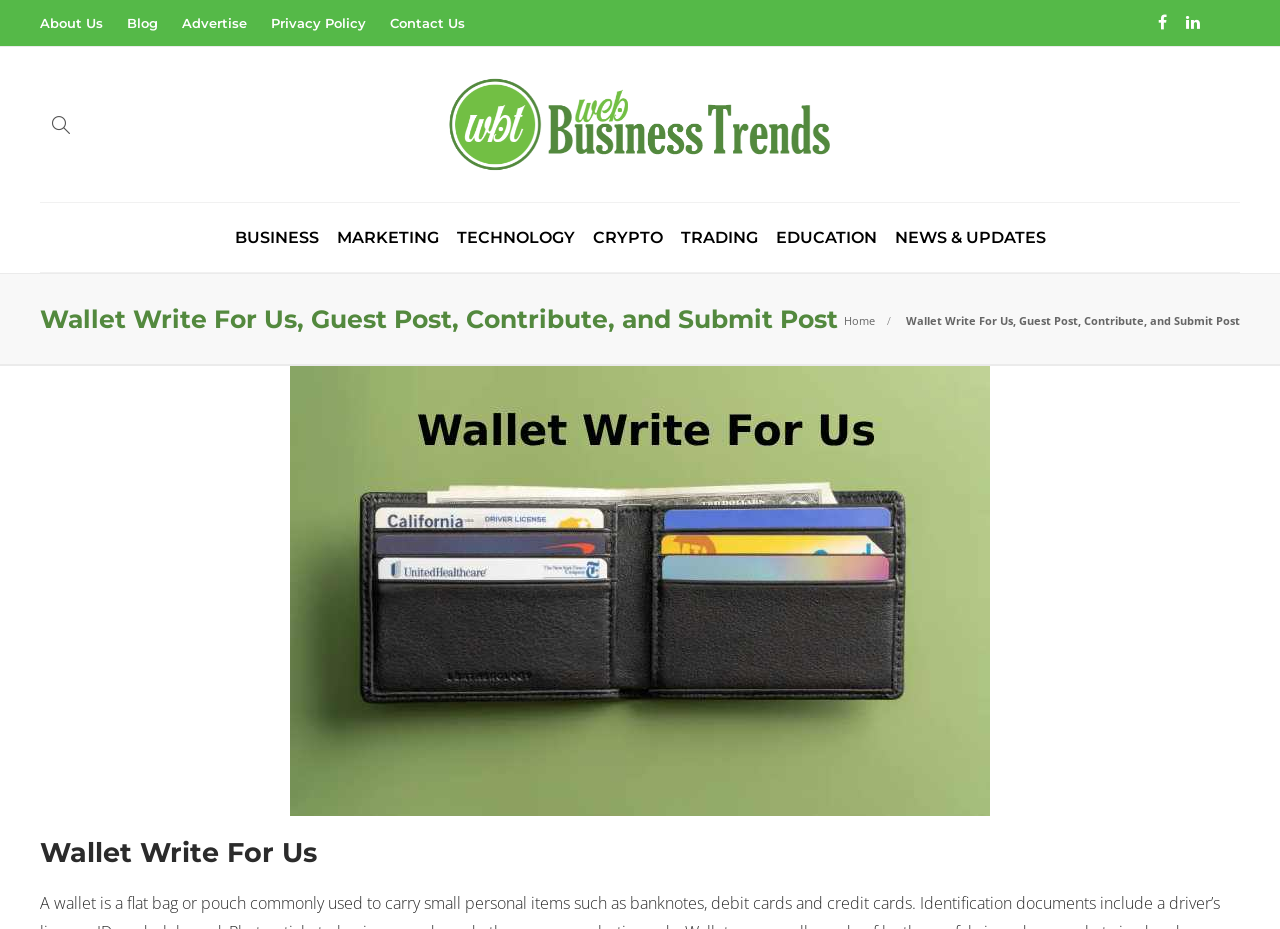Please specify the bounding box coordinates for the clickable region that will help you carry out the instruction: "Click on Recent".

[0.355, 0.624, 0.407, 0.648]